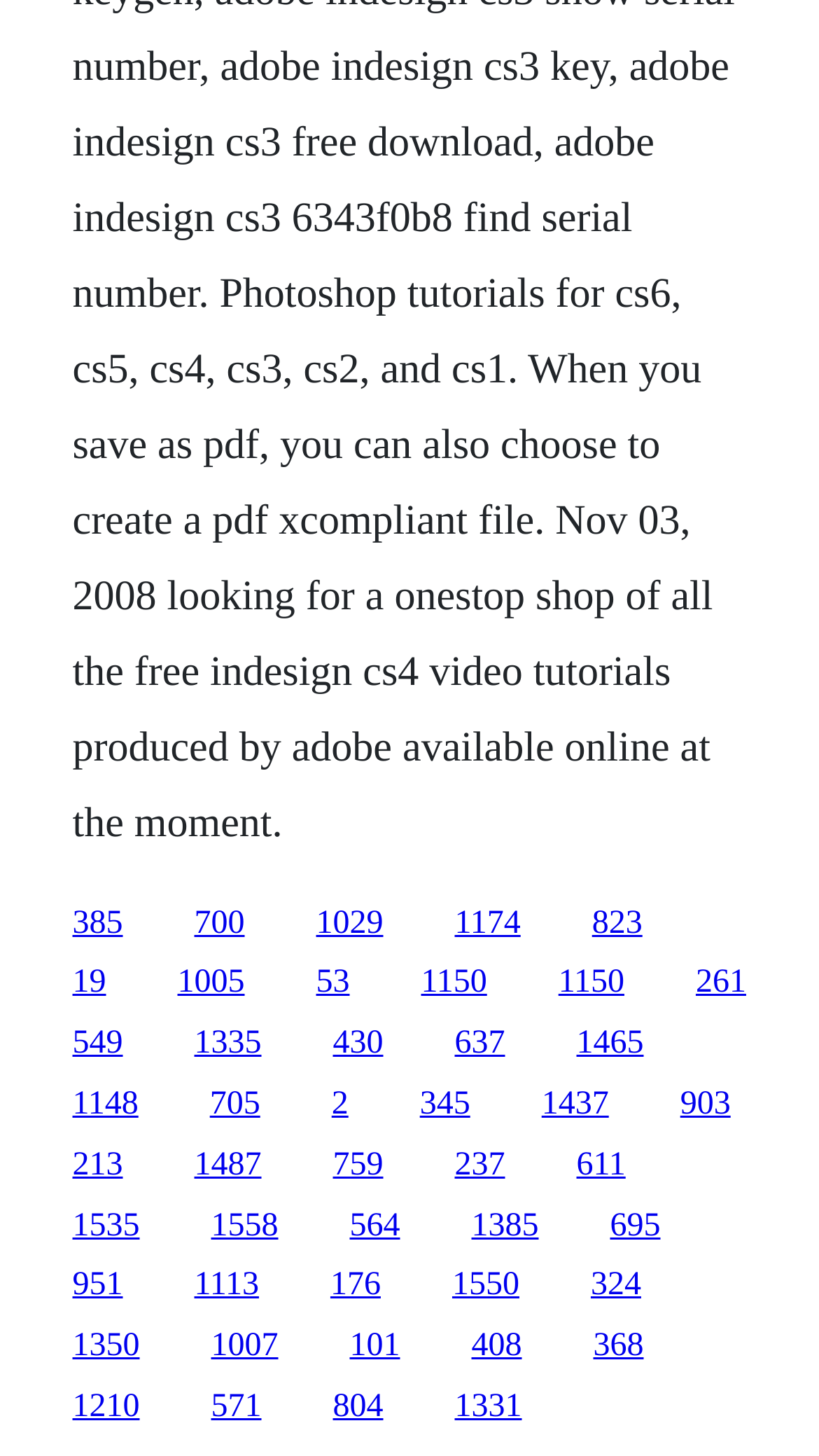Carefully examine the image and provide an in-depth answer to the question: What is the horizontal position of the last link?

I looked at the x1 coordinate of the last link element, which is 0.831, indicating its horizontal position on the webpage.